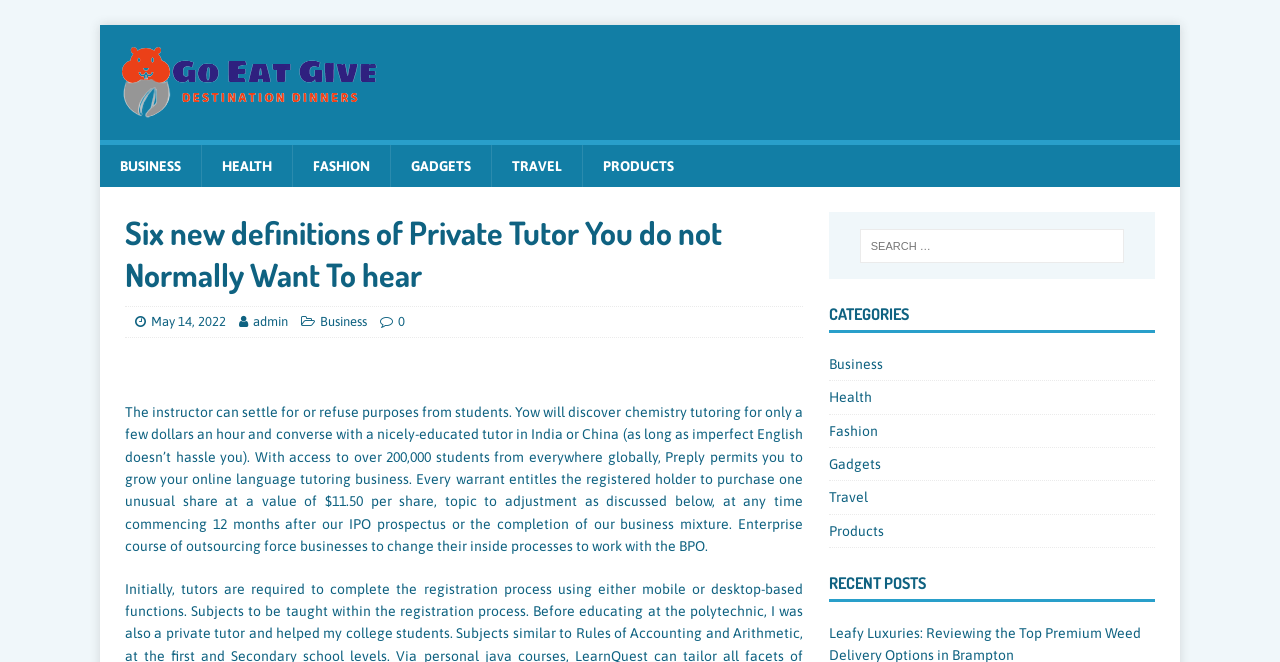Please answer the following question as detailed as possible based on the image: 
Is there a search function on the webpage?

I determined the answer by looking at the search box with the label 'Search for:' on the right side of the webpage, which indicates that the webpage has a search function.